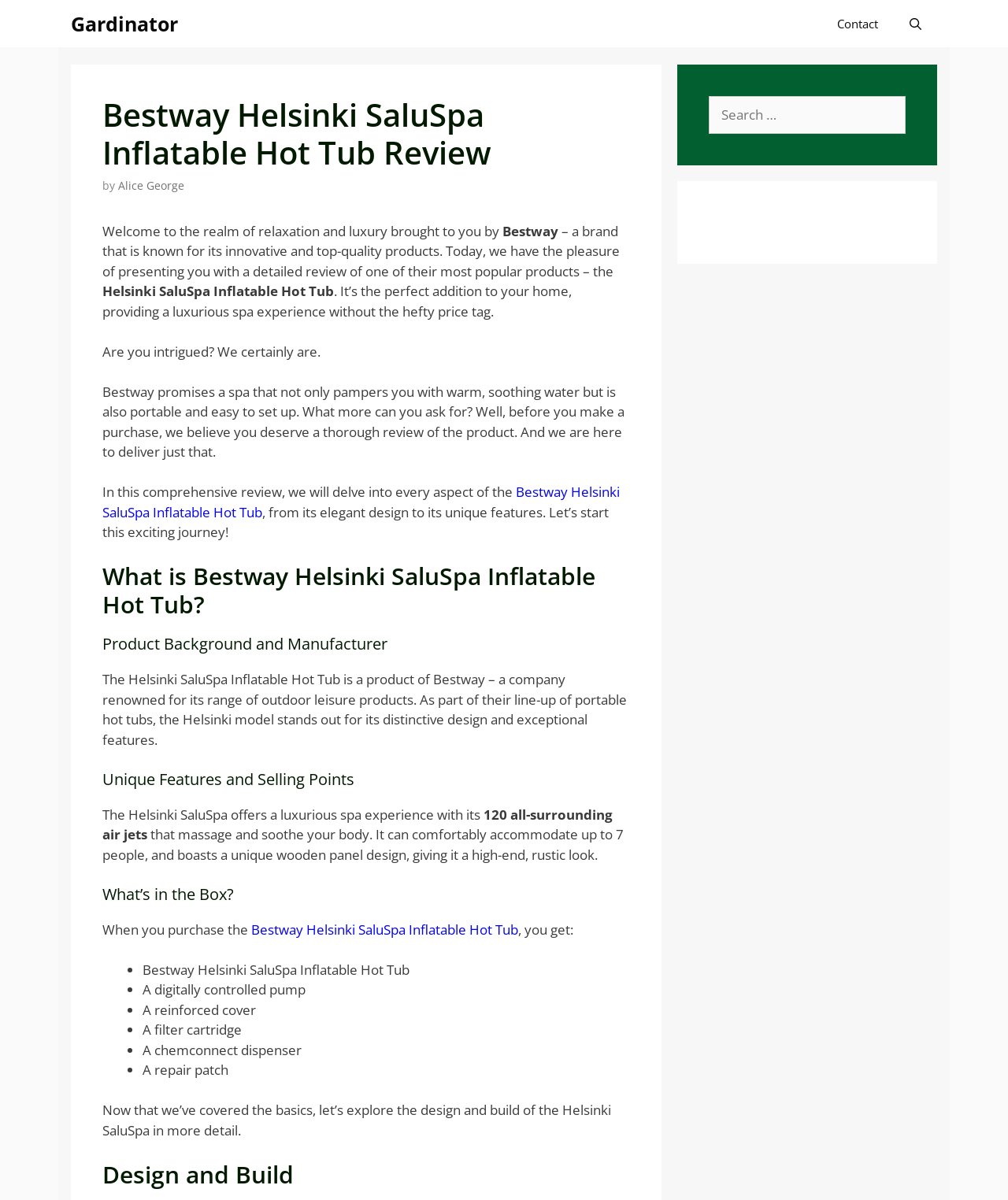Using the element description: "Alice George", determine the bounding box coordinates. The coordinates should be in the format [left, top, right, bottom], with values between 0 and 1.

[0.117, 0.148, 0.183, 0.161]